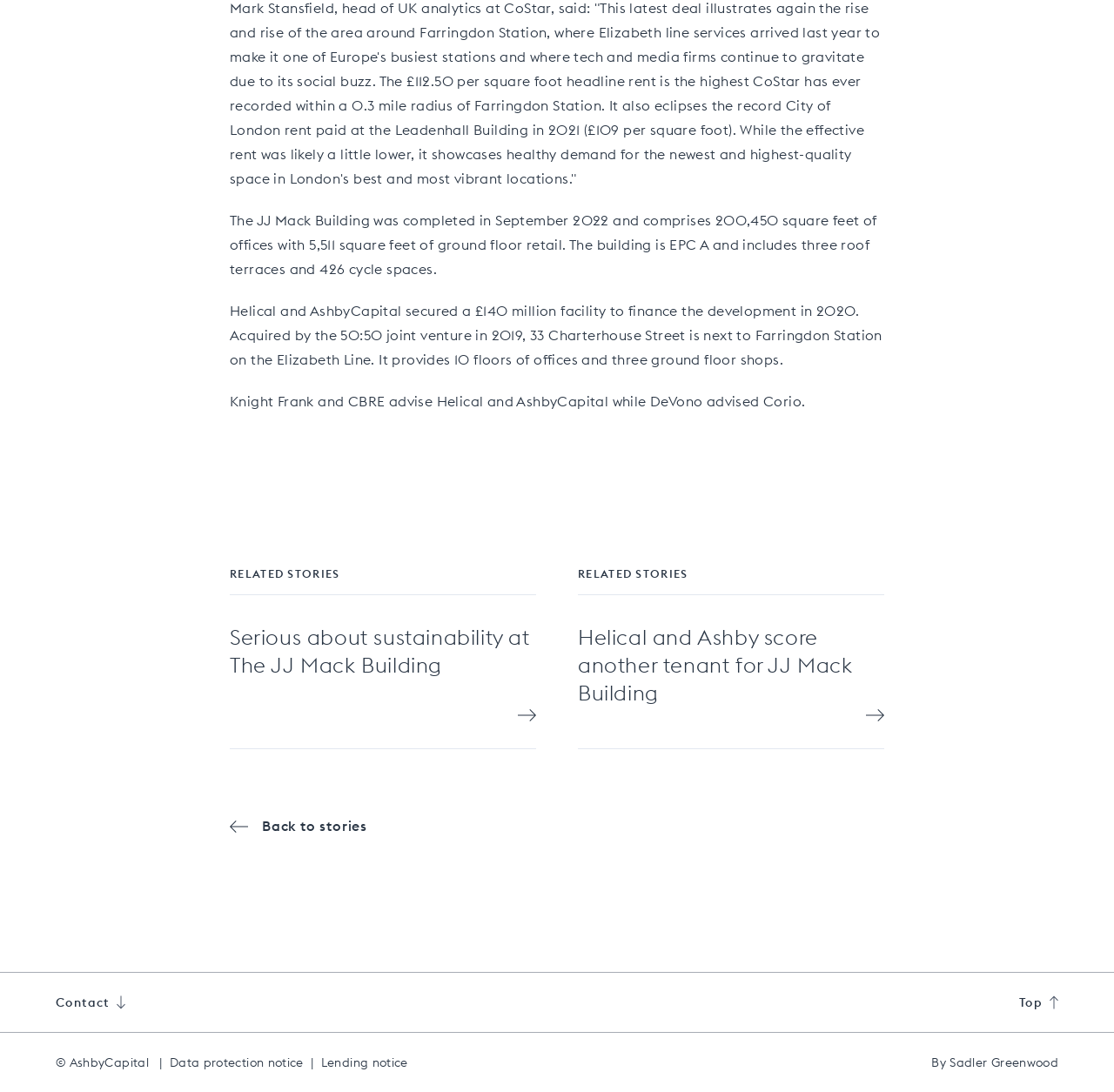What is the copyright notice at the bottom of the webpage?
Look at the screenshot and give a one-word or phrase answer.

AshbyCapital